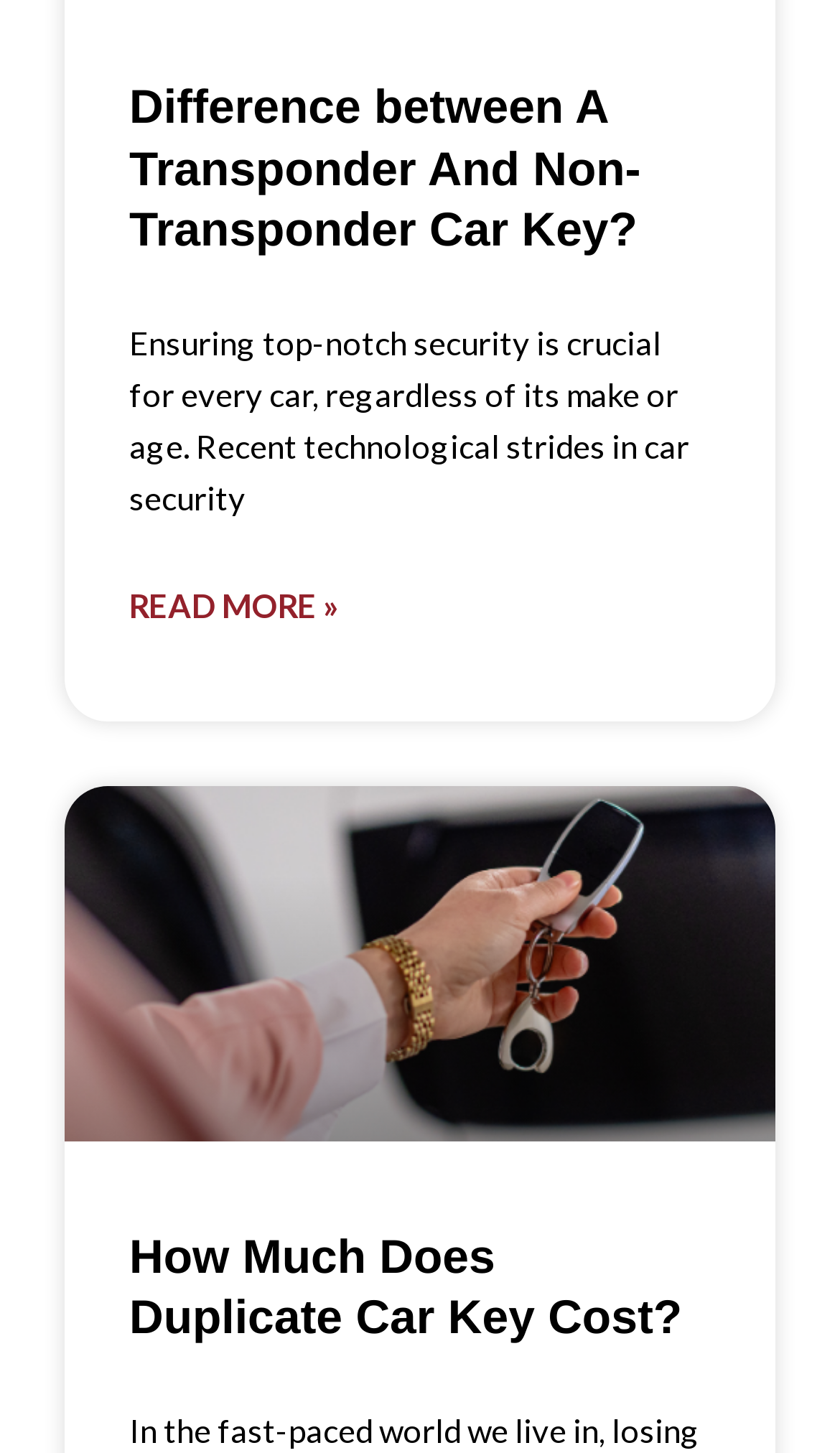What is the main topic of the webpage?
Look at the image and provide a detailed response to the question.

The webpage appears to be discussing car key security, as evident from the heading 'Difference between A Transponder And Non-Transponder Car Key?' and the text 'Ensuring top-notch security is crucial for every car, regardless of its make or age.'